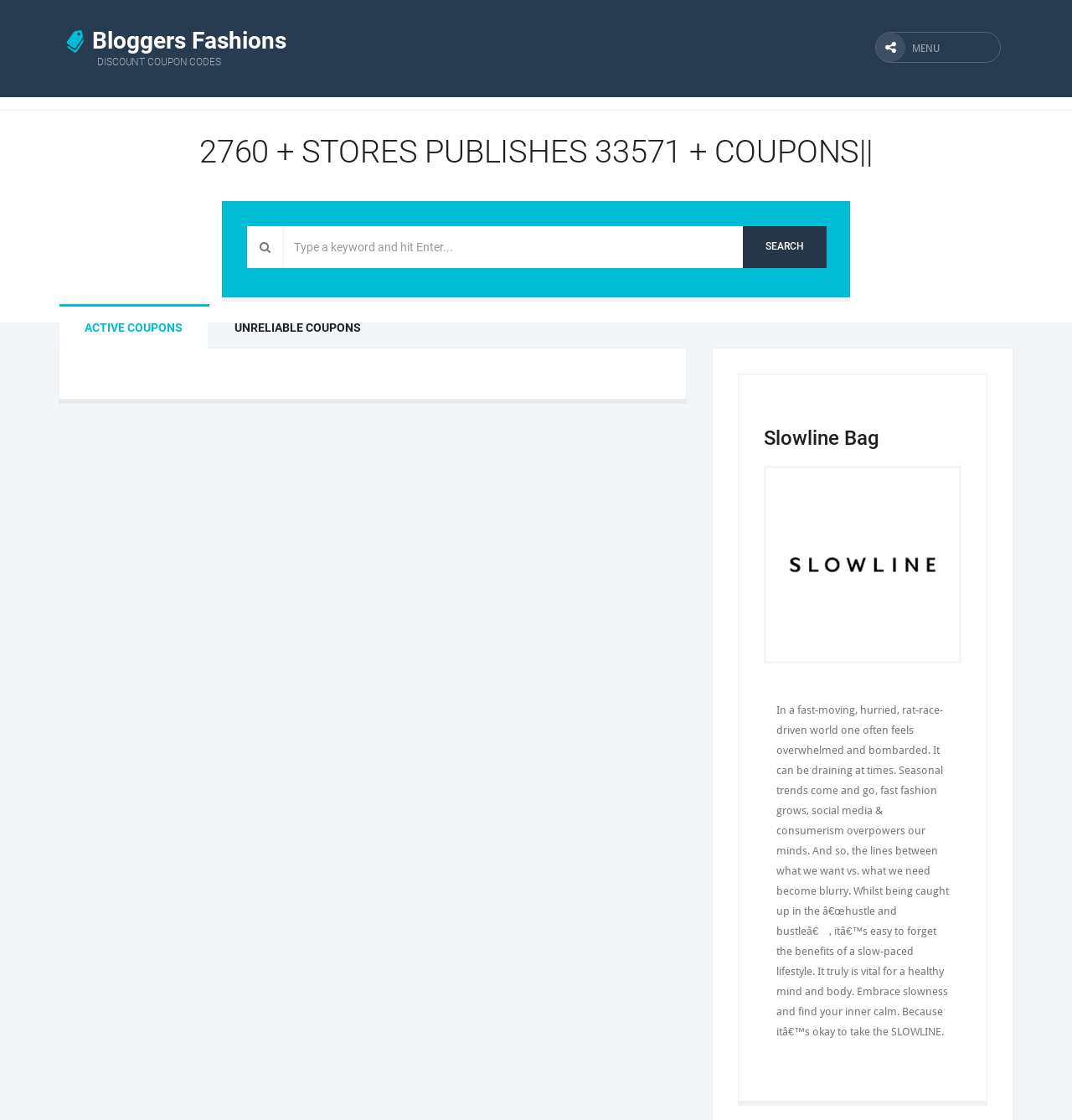Predict the bounding box coordinates of the area that should be clicked to accomplish the following instruction: "Click on ACTIVE COUPONS tab". The bounding box coordinates should consist of four float numbers between 0 and 1, i.e., [left, top, right, bottom].

[0.055, 0.274, 0.194, 0.311]